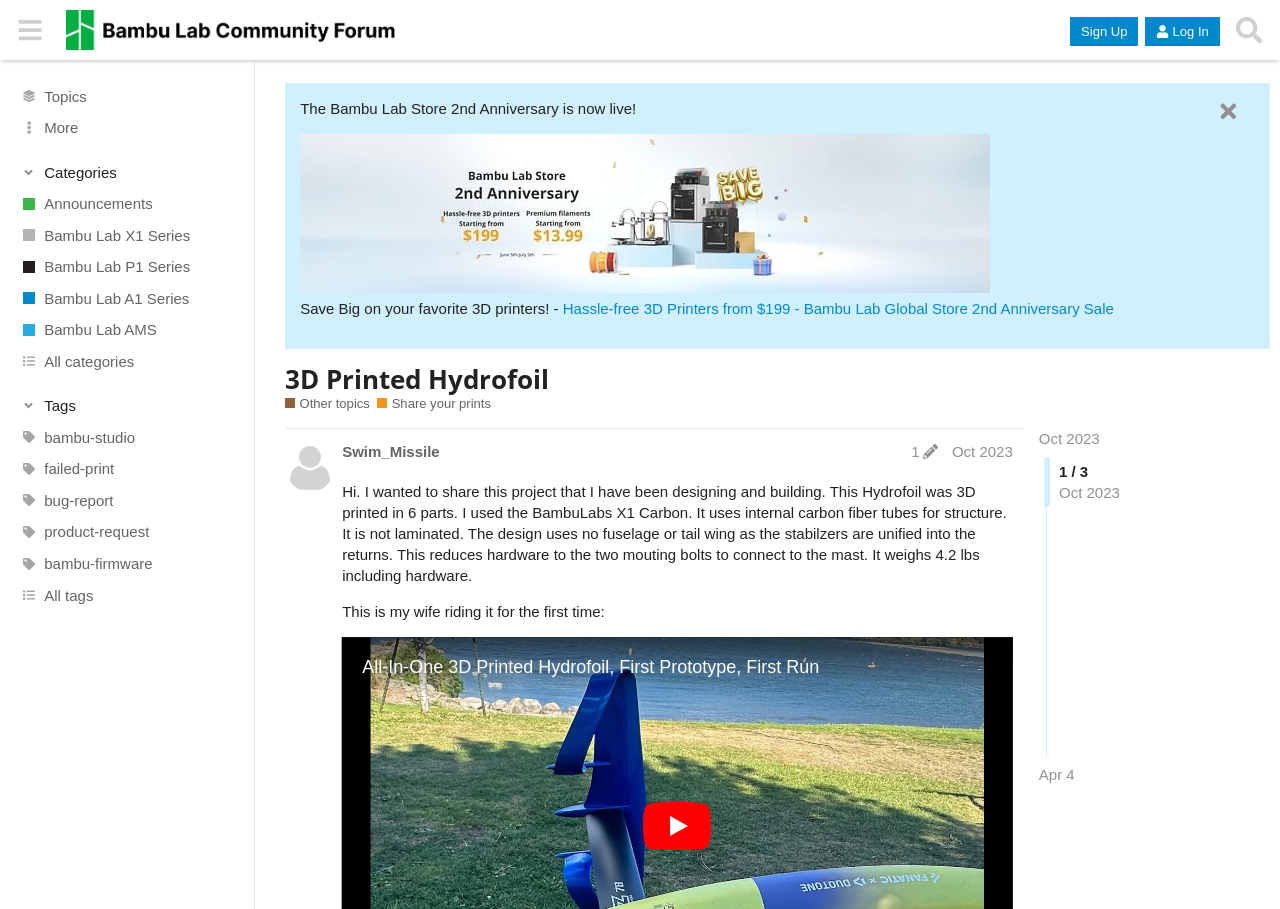Use a single word or phrase to answer this question: 
What is the name of the section where this project is posted?

Share your prints